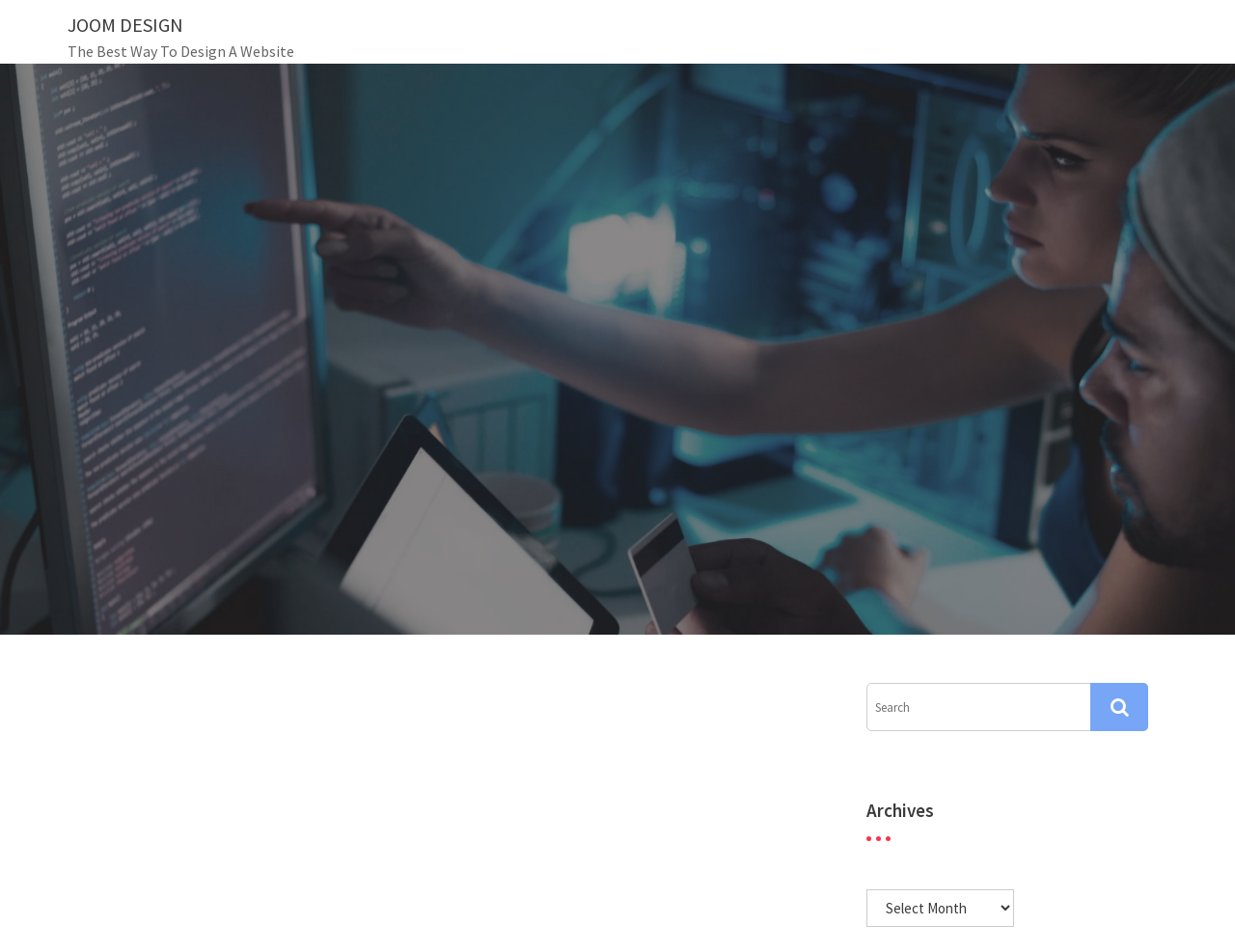How many dropdown options are available in the Archives section?
Using the visual information, answer the question in a single word or phrase.

Unknown